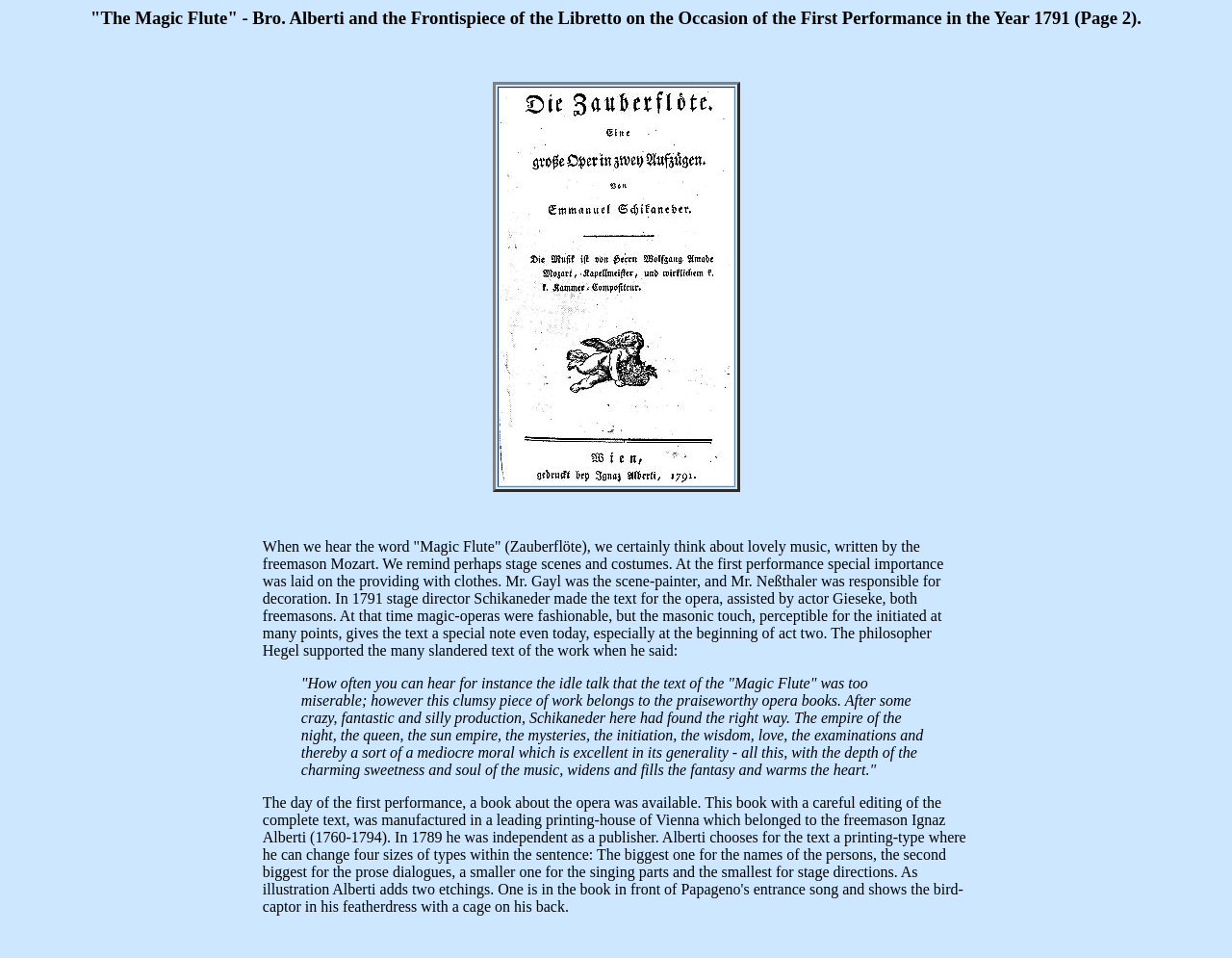Examine the image and give a thorough answer to the following question:
What is the name of the freemason who published the book about the opera?

The text mentions, 'This book with a careful editing of the complete text, was manufactured in a leading printing-house of Vienna which belonged to the freemason Ignaz Alberti (1760-1794). In 1789 he was independent as a publisher.'